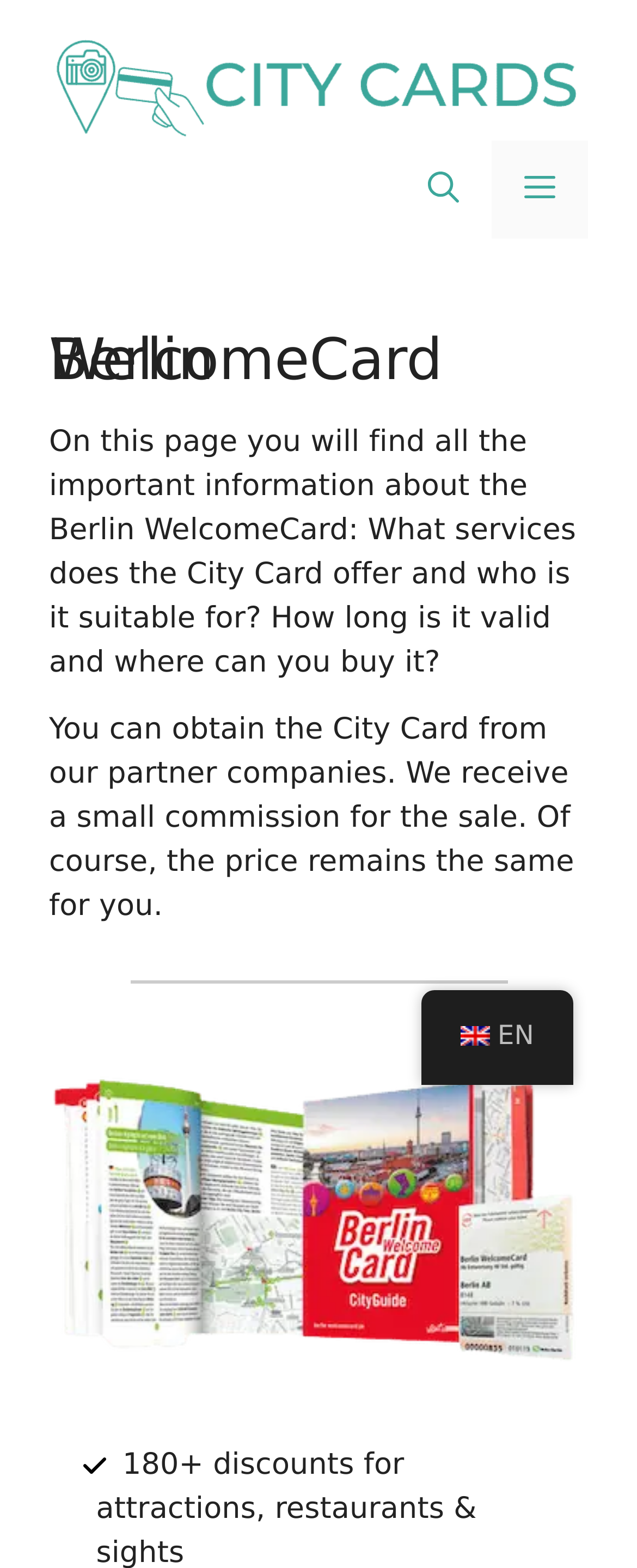Bounding box coordinates must be specified in the format (top-left x, top-left y, bottom-right x, bottom-right y). All values should be floating point numbers between 0 and 1. What are the bounding box coordinates of the UI element described as: Electrical Dangers in the Home

None